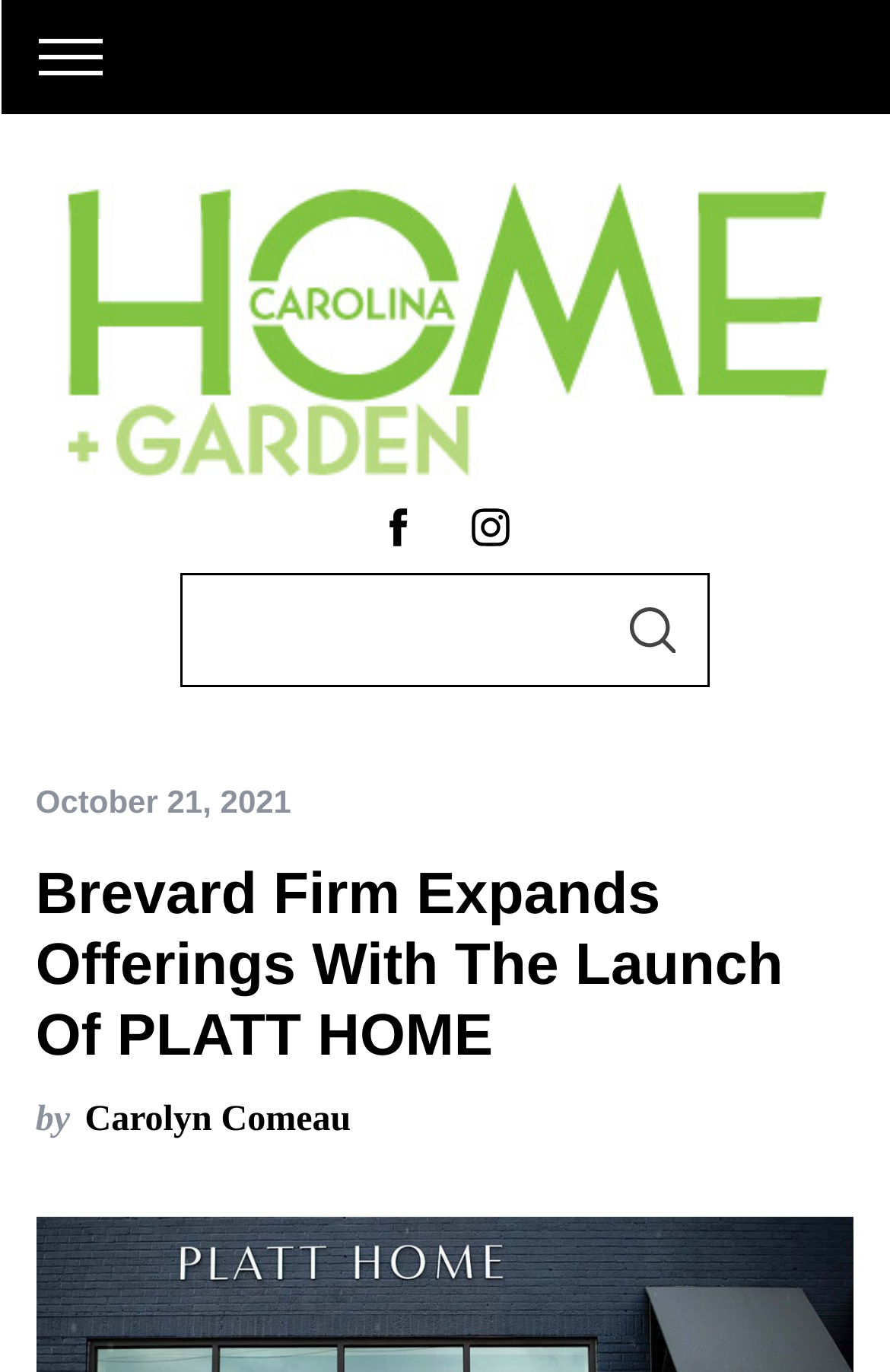Who is the author of the article?
Please provide a comprehensive answer to the question based on the webpage screenshot.

I found the author of the article by looking at the link element in the header section, which contains the text 'Carolyn Comeau'.